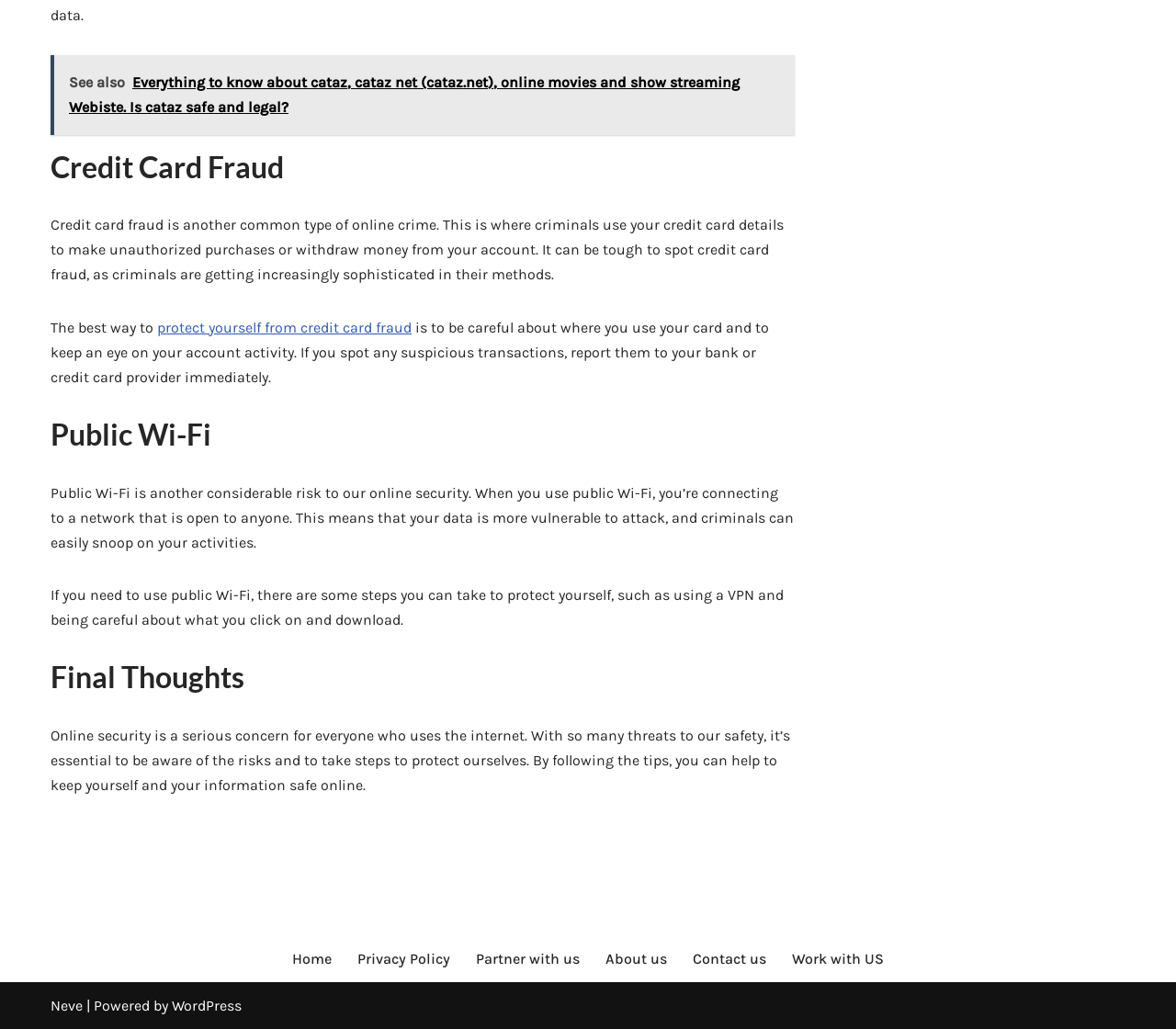Answer succinctly with a single word or phrase:
What is credit card fraud?

Unauthorized purchases or withdrawals